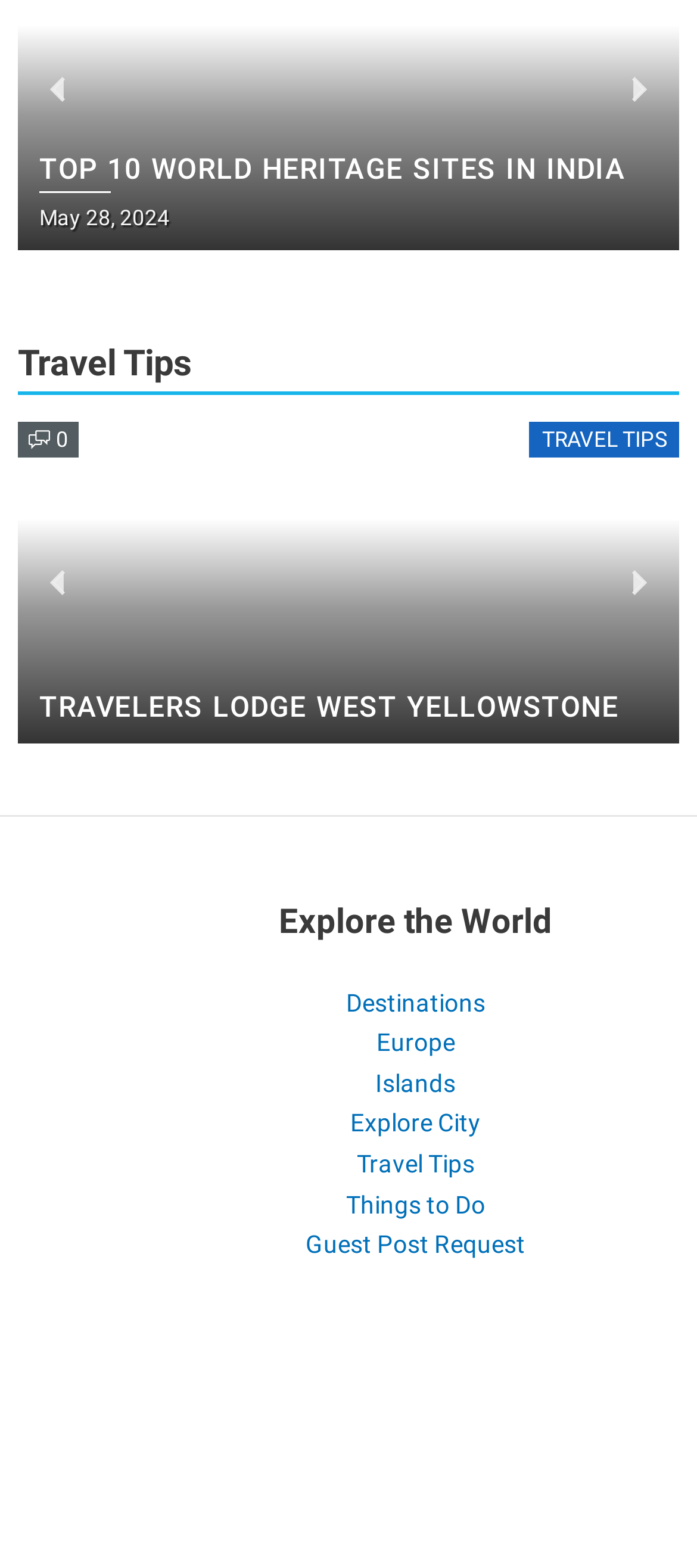Given the description of the UI element: "Travel Tips", predict the bounding box coordinates in the form of [left, top, right, bottom], with each value being a float between 0 and 1.

[0.512, 0.733, 0.681, 0.751]